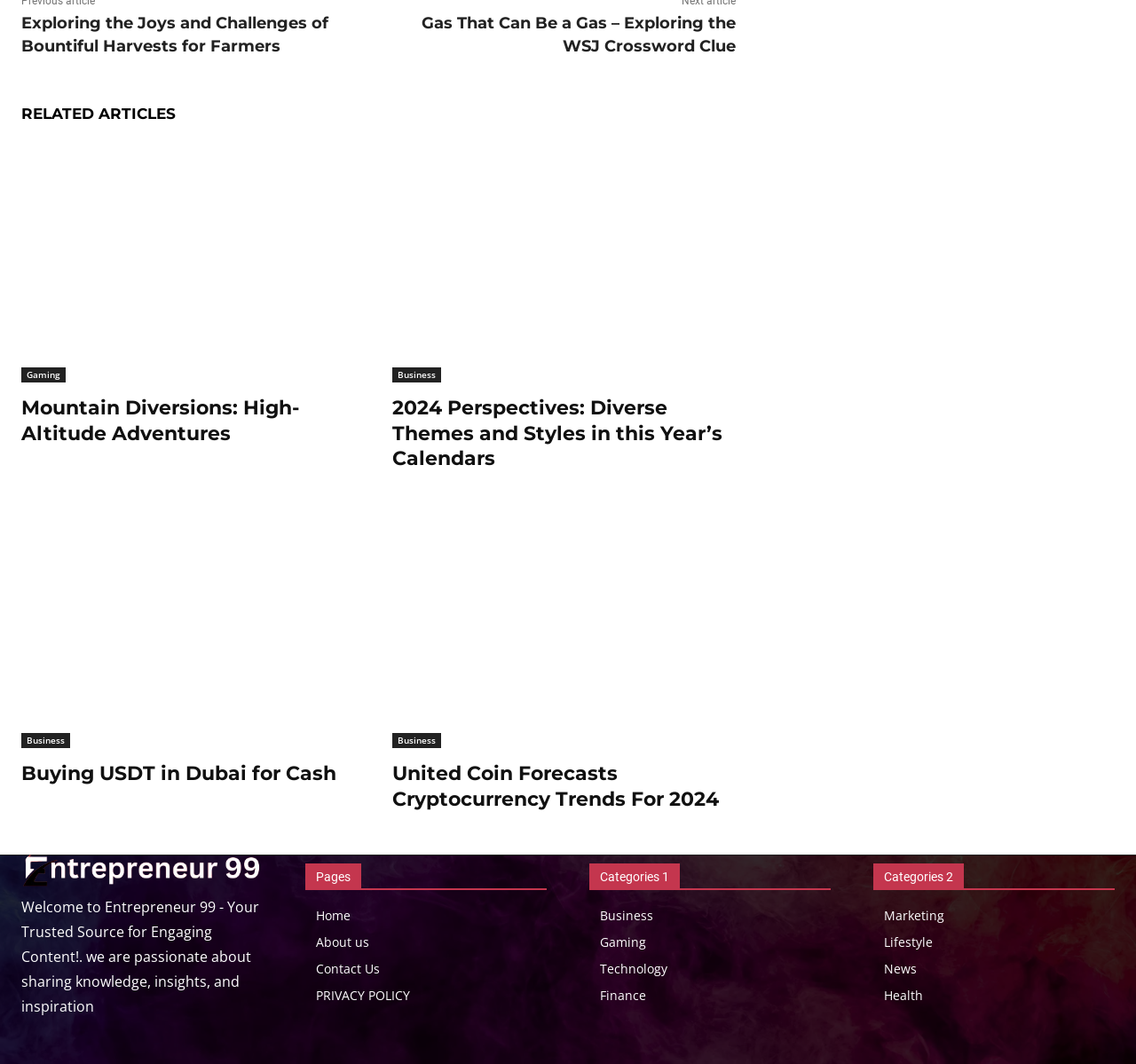Please identify the bounding box coordinates of the region to click in order to complete the task: "Go to the 'Home' page". The coordinates must be four float numbers between 0 and 1, specified as [left, top, right, bottom].

[0.278, 0.849, 0.481, 0.874]